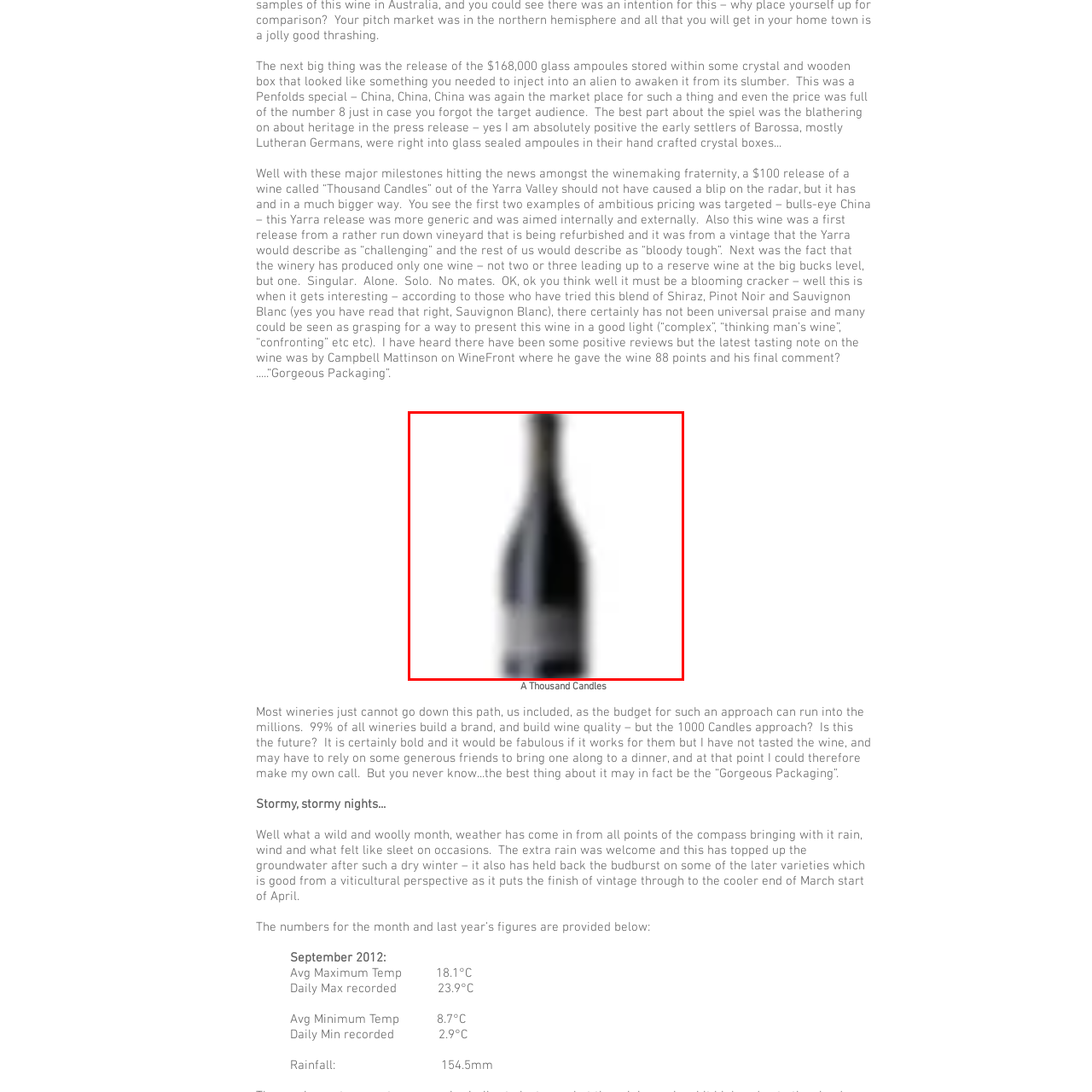Check the image marked by the red frame and reply to the question using one word or phrase:
What grape varieties are blended in the wine?

Shiraz, Pinot Noir, and Sauvignon Blanc